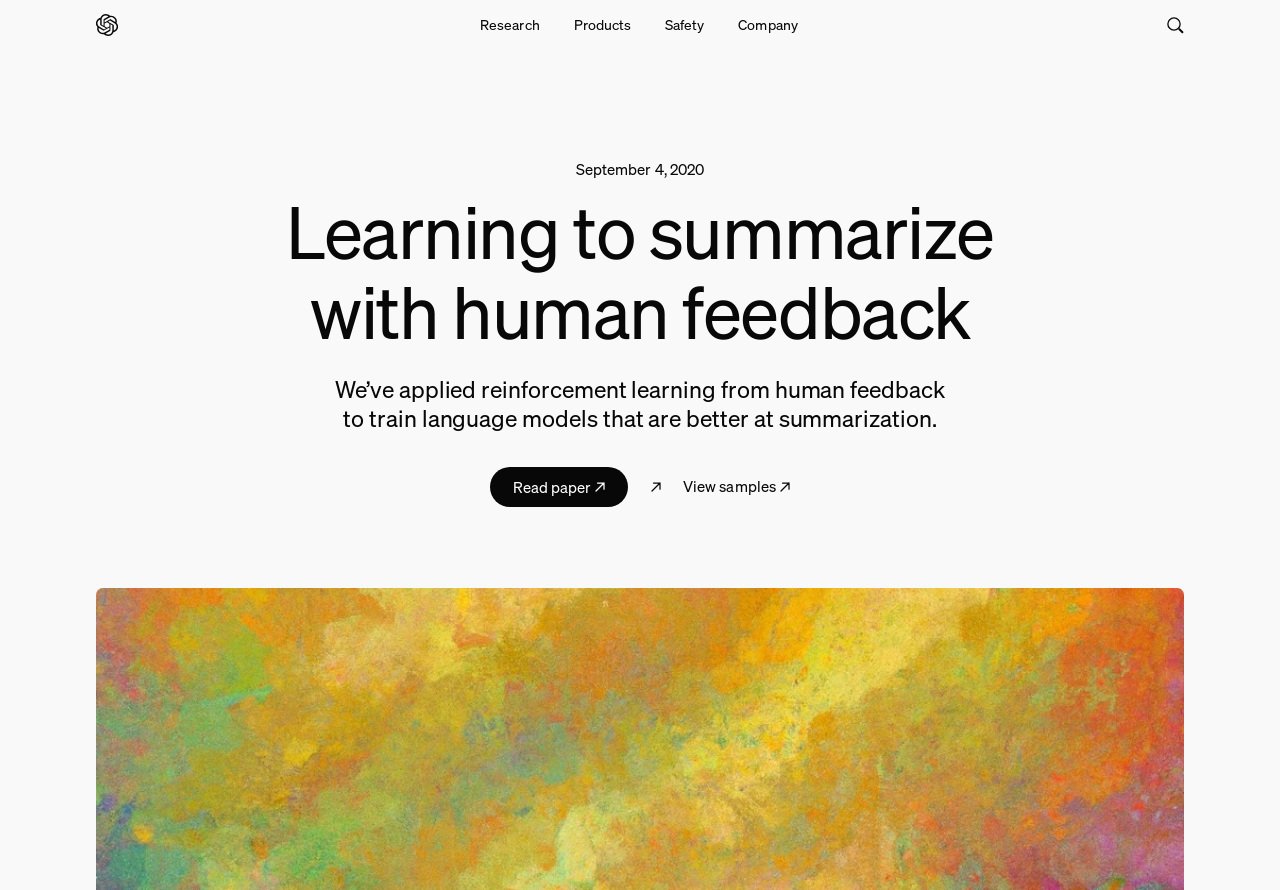Describe all significant elements and features of the webpage.

The webpage is about "Learning to summarize with human feedback" and appears to be a research article or paper. At the top, there is a navigation menu with links to "OpenAI Home", "Research", "Products", "Safety", and "Company". On the top right, there is a search button with a magnifying glass icon.

Below the navigation menu, there are several links on the left side, including "Results", "Transfer results", "Approach", "Collecting data from humans", "Optimizing the reward model", "Limitations", and "Future directions". These links are likely sections or subsections of the article.

On the right side of the links, there is a heading that reads "Learning to summarize with human feedback" and a brief summary that says "We’ve applied reinforcement learning from human feedback to train language models that are better at summarization." Below the summary, there are three links: "Read paper (opens in a new window)", "(opens in a new window)", and "View samples (opens in a new window)". Each of these links has a small icon next to it.

At the top of the page, there is also a date "September 4, 2020" and a button on the top right corner with an unknown icon.